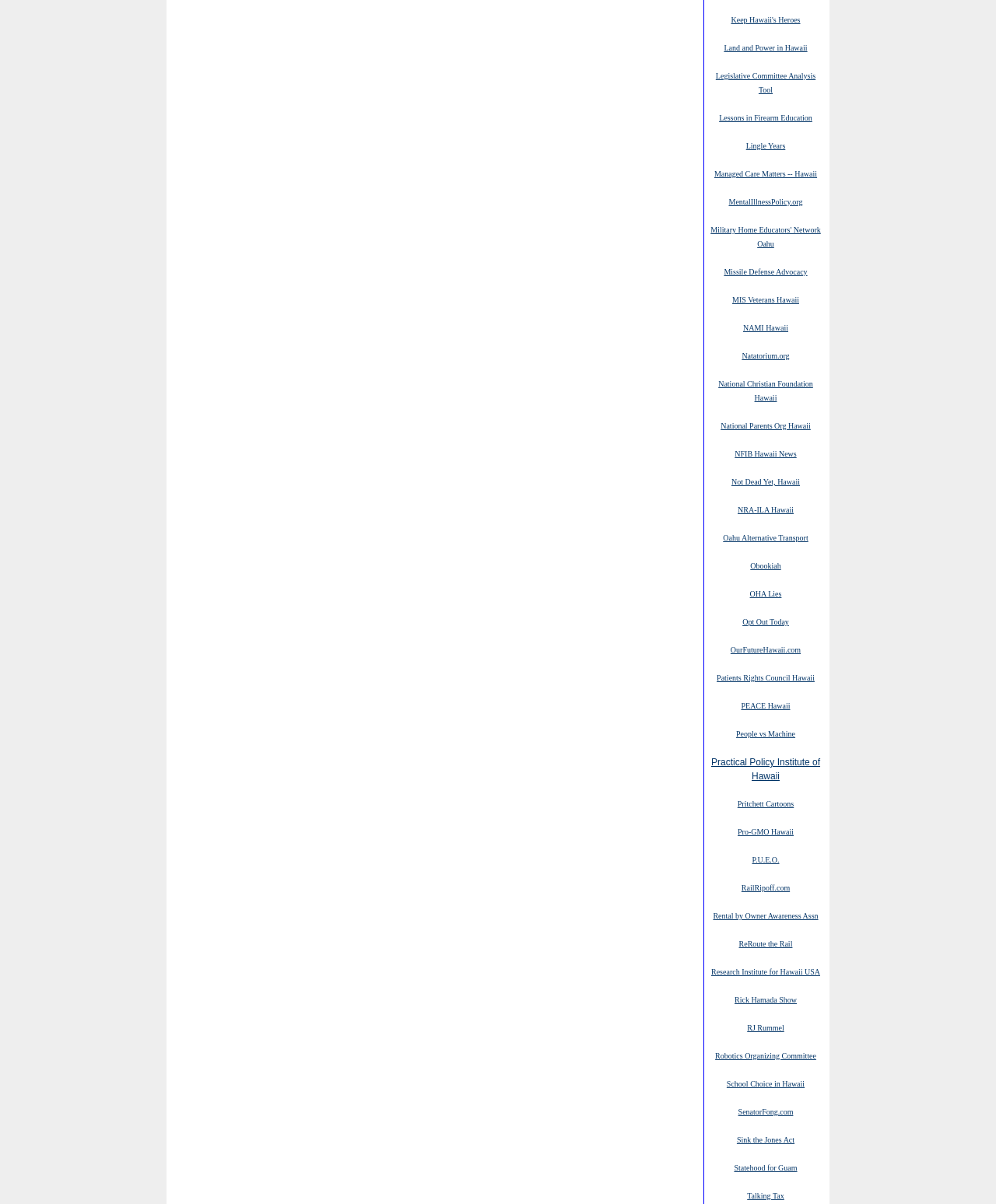How many links are on this webpage?
Based on the screenshot, provide your answer in one word or phrase.

425